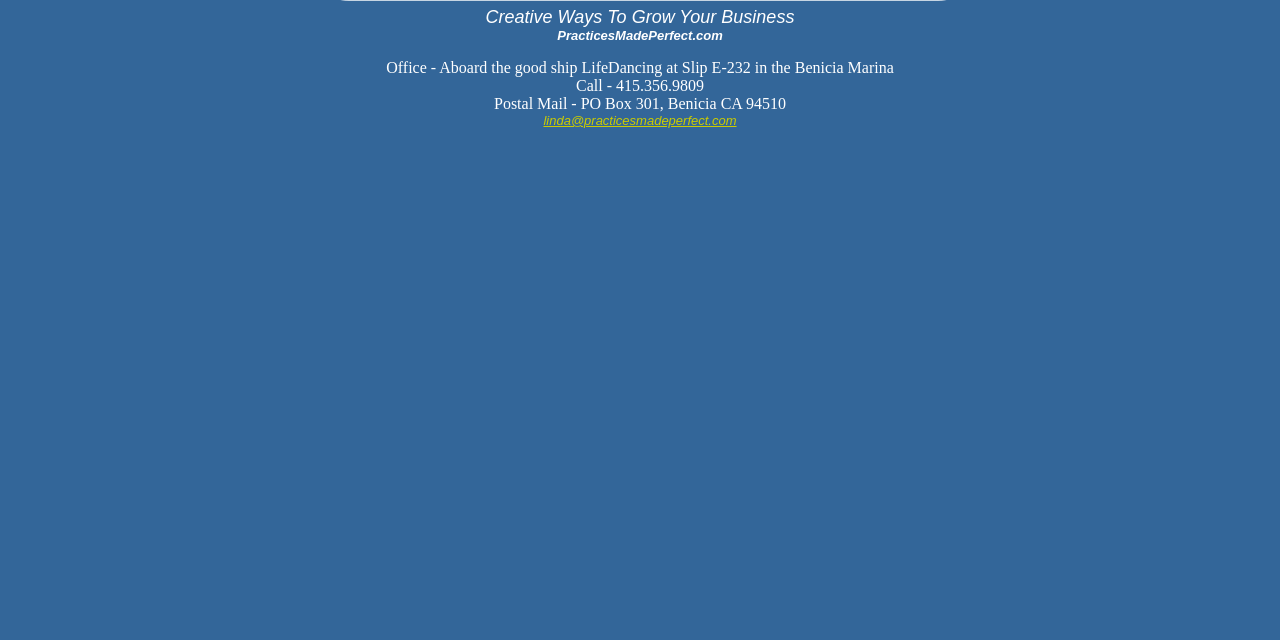Provide the bounding box coordinates in the format (top-left x, top-left y, bottom-right x, bottom-right y). All values are floating point numbers between 0 and 1. Determine the bounding box coordinate of the UI element described as: linda@practicesmadeperfect.com

[0.425, 0.177, 0.575, 0.2]